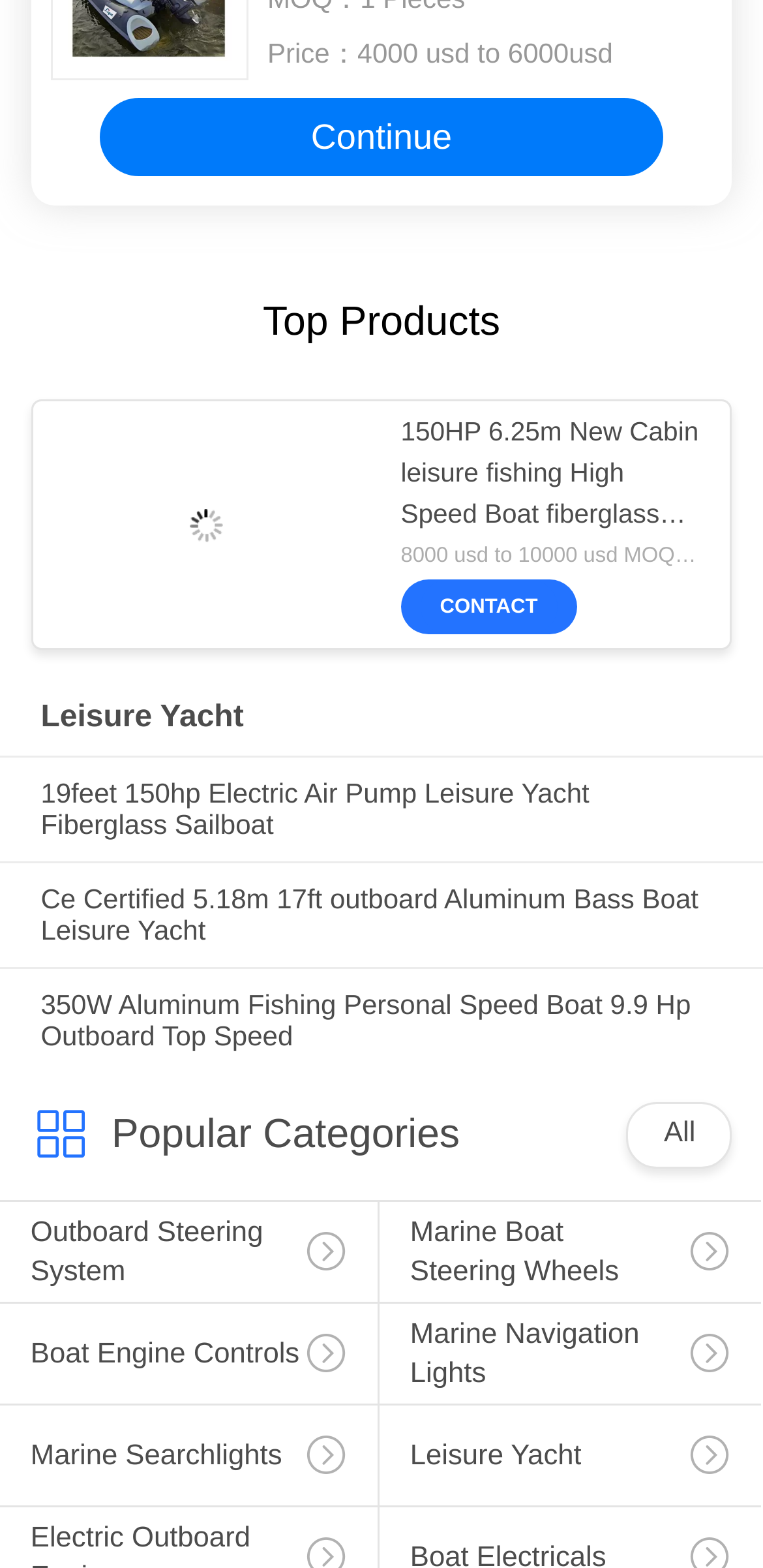Based on the visual content of the image, answer the question thoroughly: How many categories are listed under 'Popular Categories'?

Under the 'Popular Categories' section, there are six categories listed, which are 'Outboard Steering System', 'Marine Boat Steering Wheels', 'Boat Engine Controls', 'Marine Navigation Lights', 'Marine Searchlights', and 'Leisure Yacht'. This can be determined by counting the number of link elements under the 'Popular Categories' section.